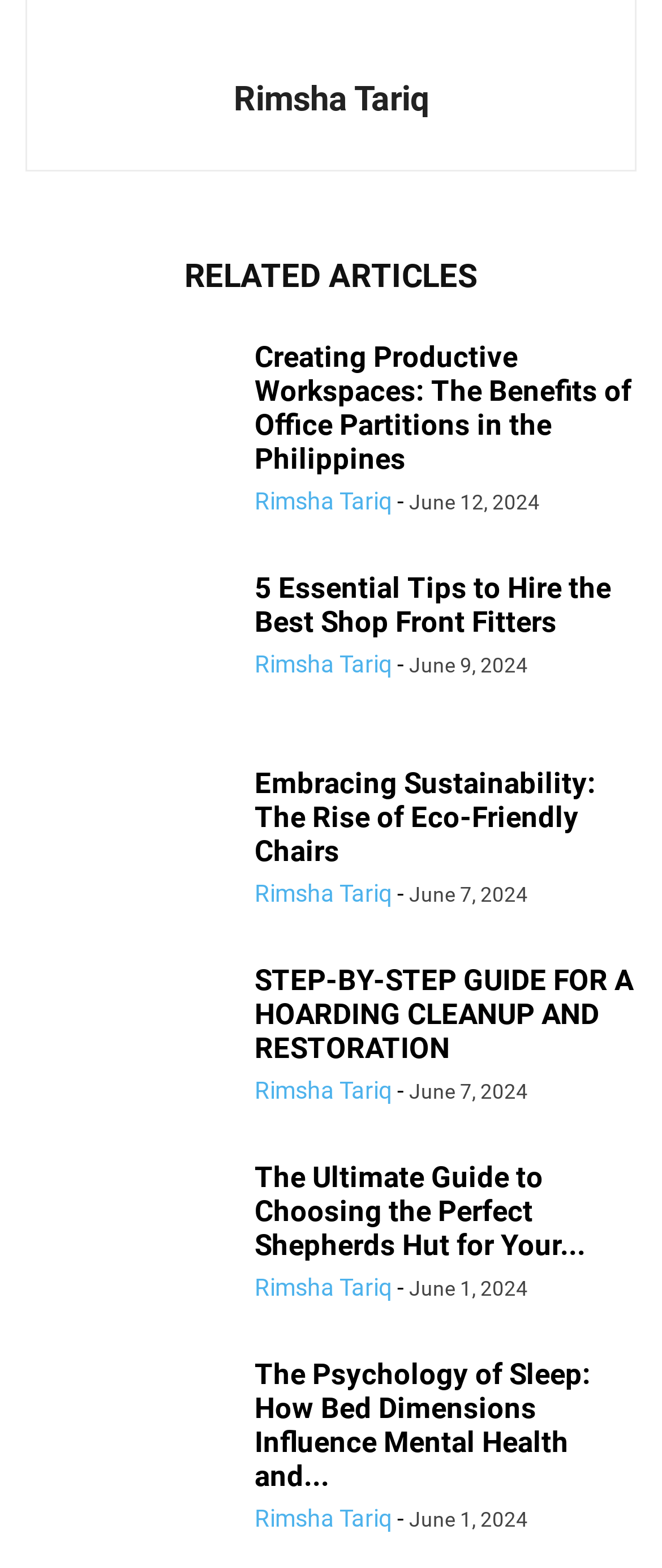How many related articles are listed on this webpage?
Provide a short answer using one word or a brief phrase based on the image.

7